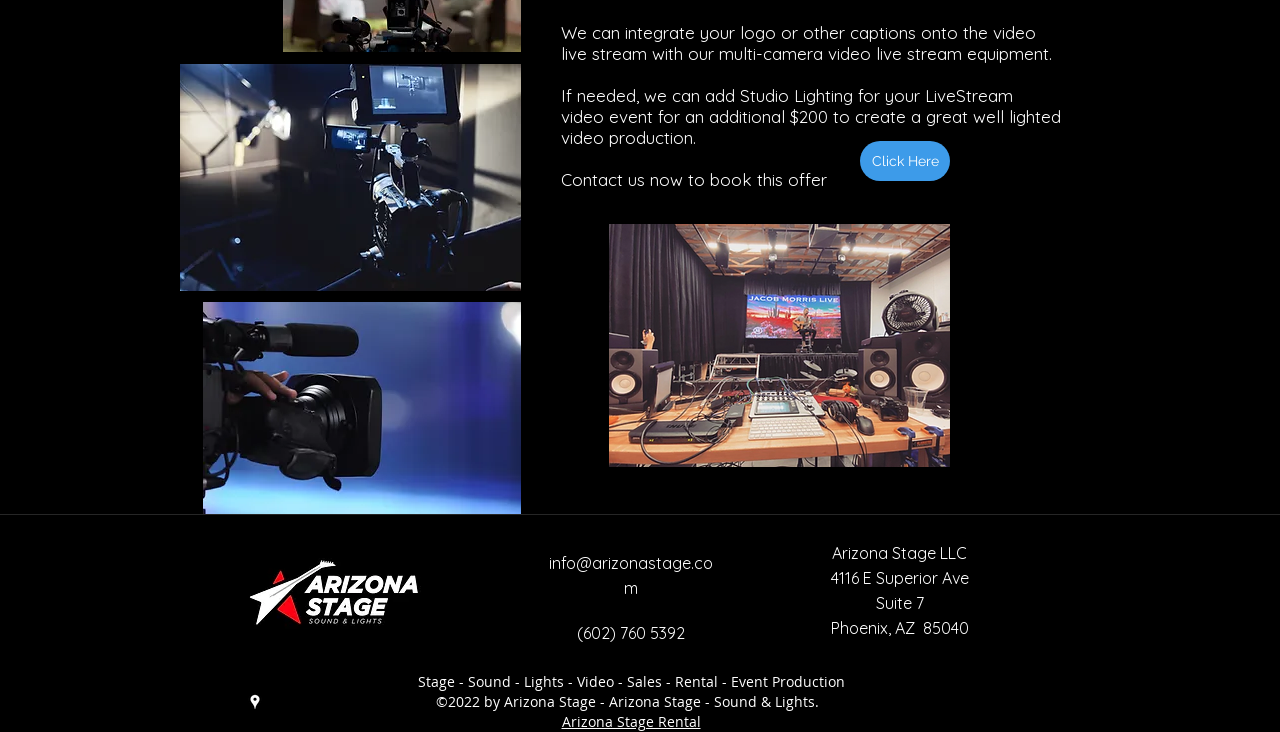Identify the bounding box for the UI element described as: "Share on Facebook". The coordinates should be four float numbers between 0 and 1, i.e., [left, top, right, bottom].

None